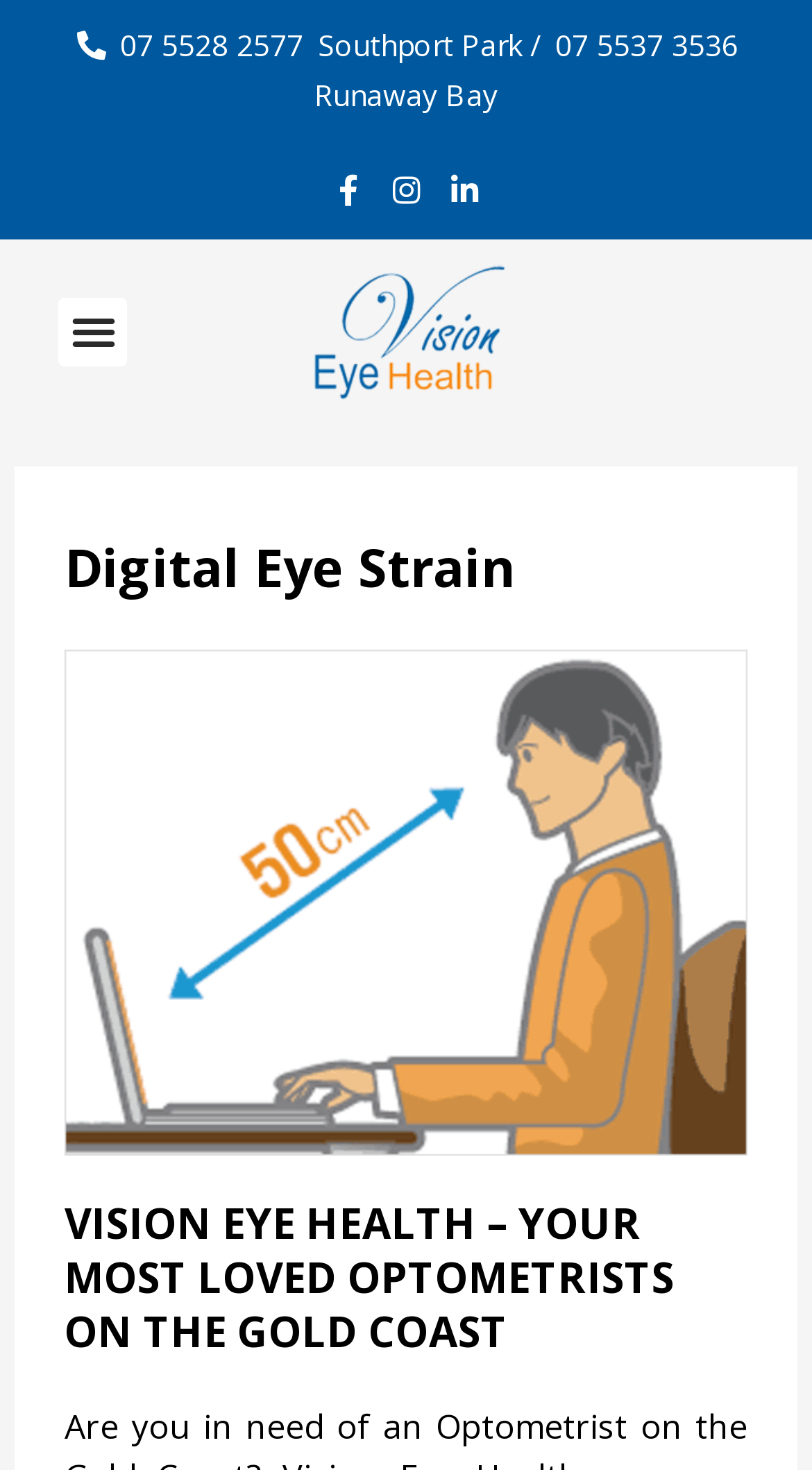Can you identify and provide the main heading of the webpage?

Digital Eye Strain